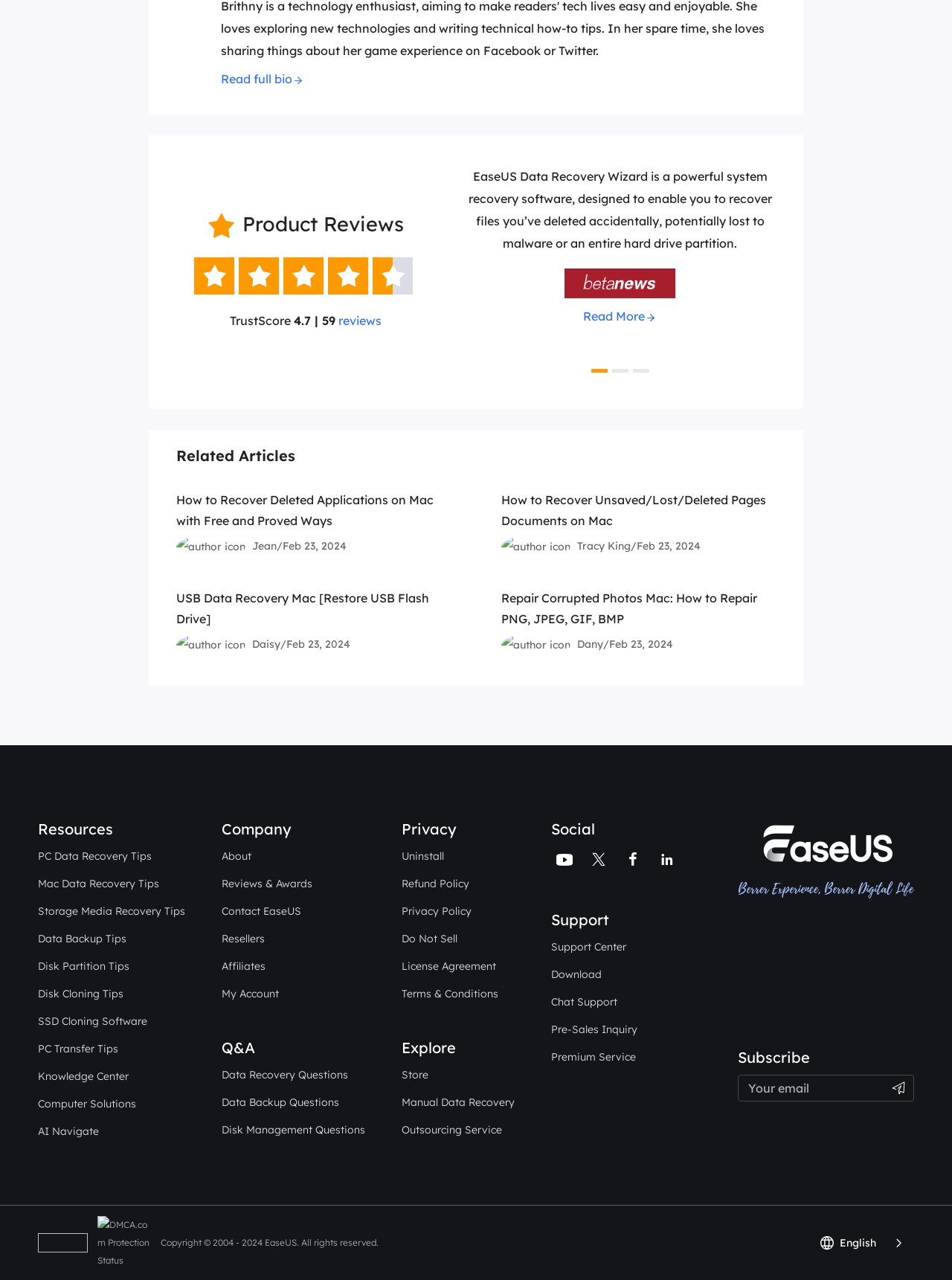Find the bounding box of the UI element described as: "Do Not Sell". The bounding box coordinates should be given as four float values between 0 and 1, i.e., [left, top, right, bottom].

[0.422, 0.726, 0.48, 0.741]